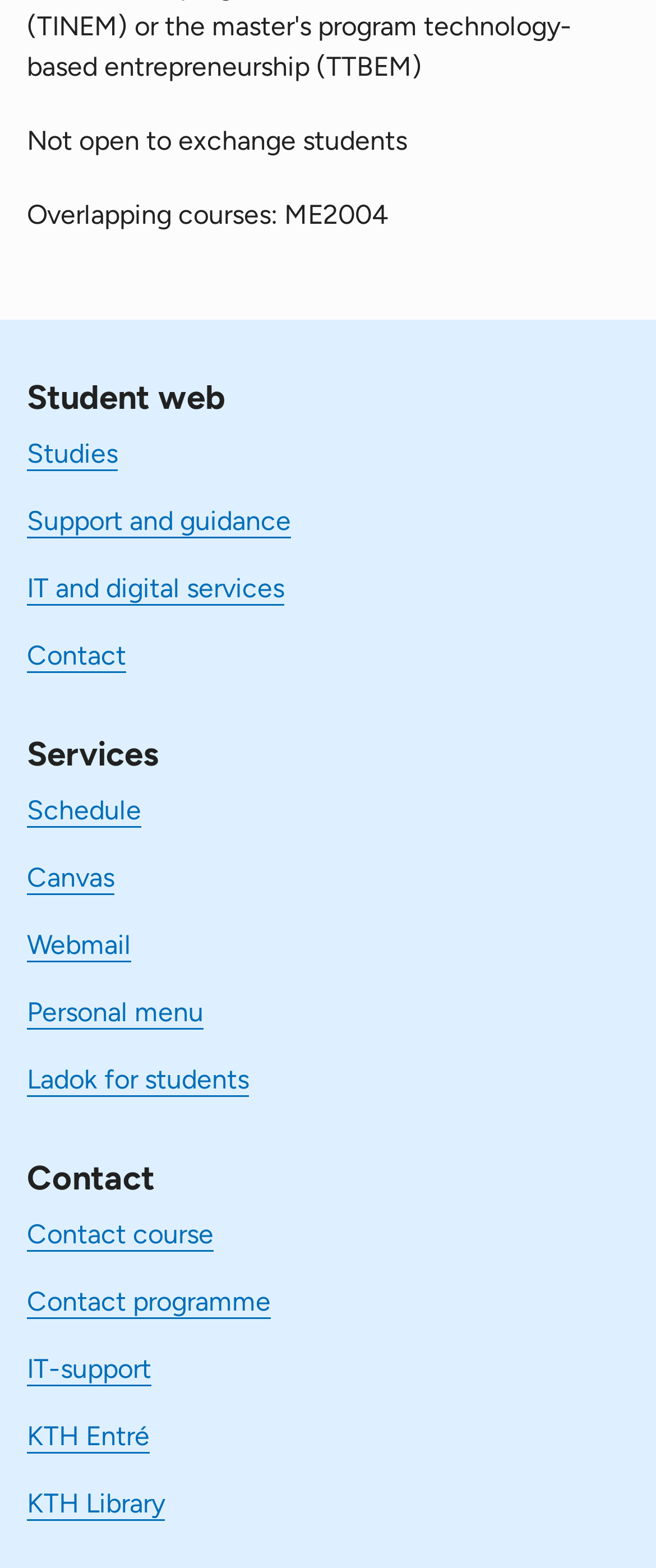Please determine the bounding box coordinates of the area that needs to be clicked to complete this task: 'contact IT-support'. The coordinates must be four float numbers between 0 and 1, formatted as [left, top, right, bottom].

[0.041, 0.863, 0.231, 0.883]